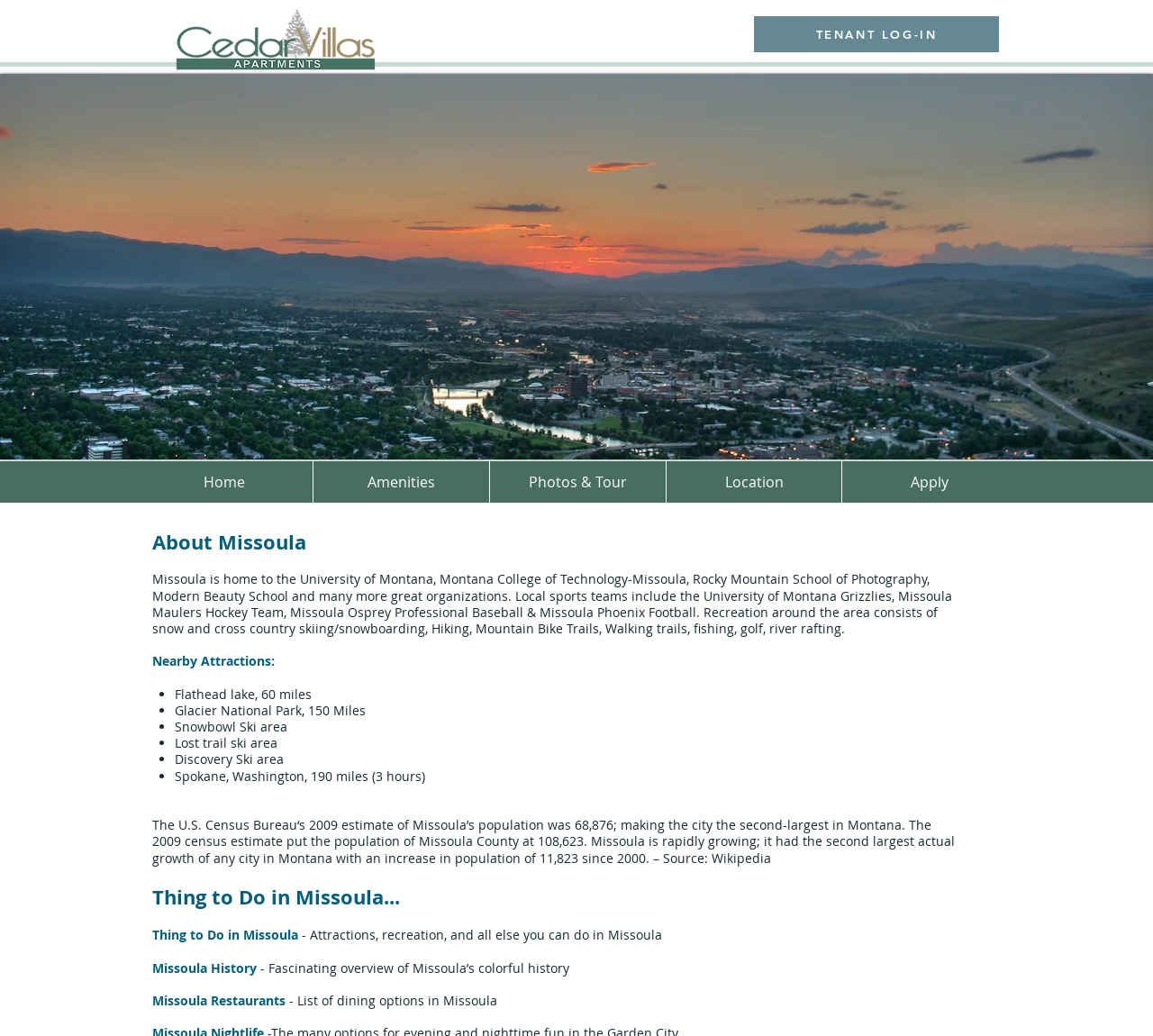Look at the image and write a detailed answer to the question: 
How many miles is Glacier National Park from Missoula?

The webpage lists nearby attractions, including Glacier National Park, which is mentioned as being 150 miles from Missoula.